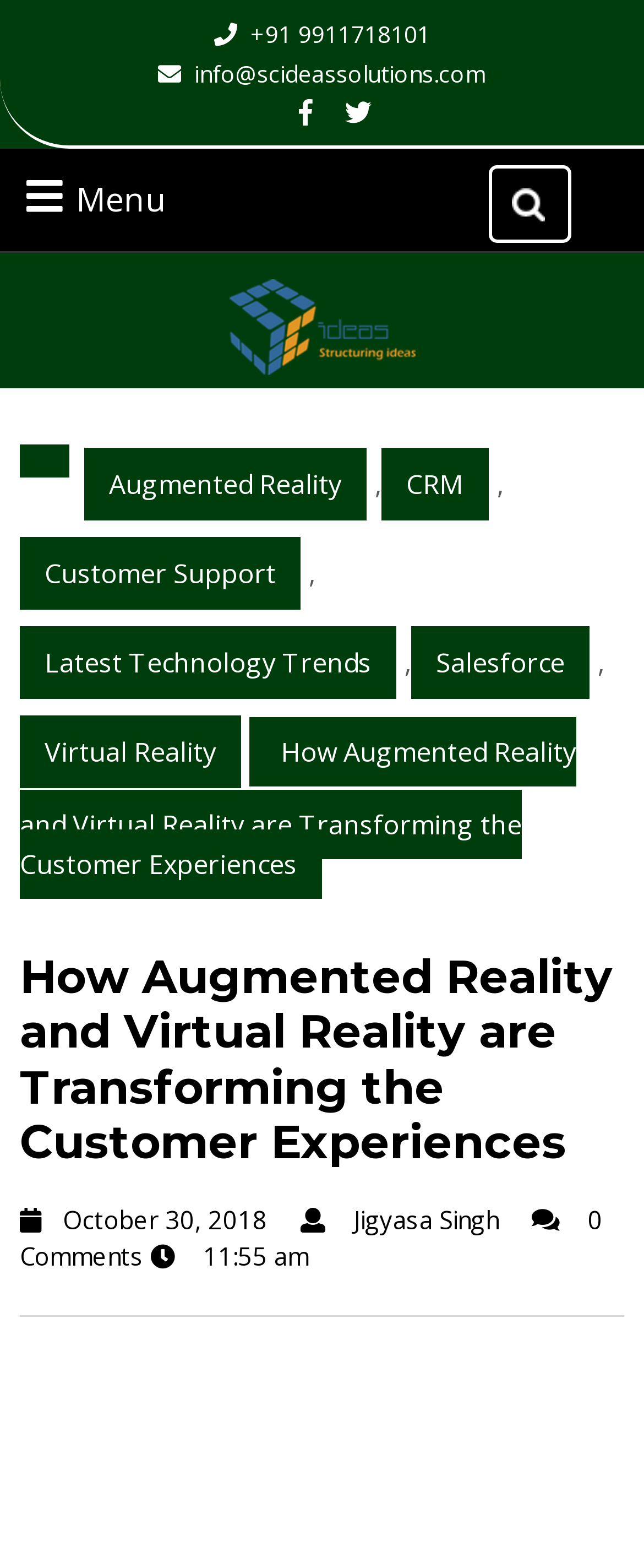What is the main heading of this webpage? Please extract and provide it.

How Augmented Reality and Virtual Reality are Transforming the Customer Experiences